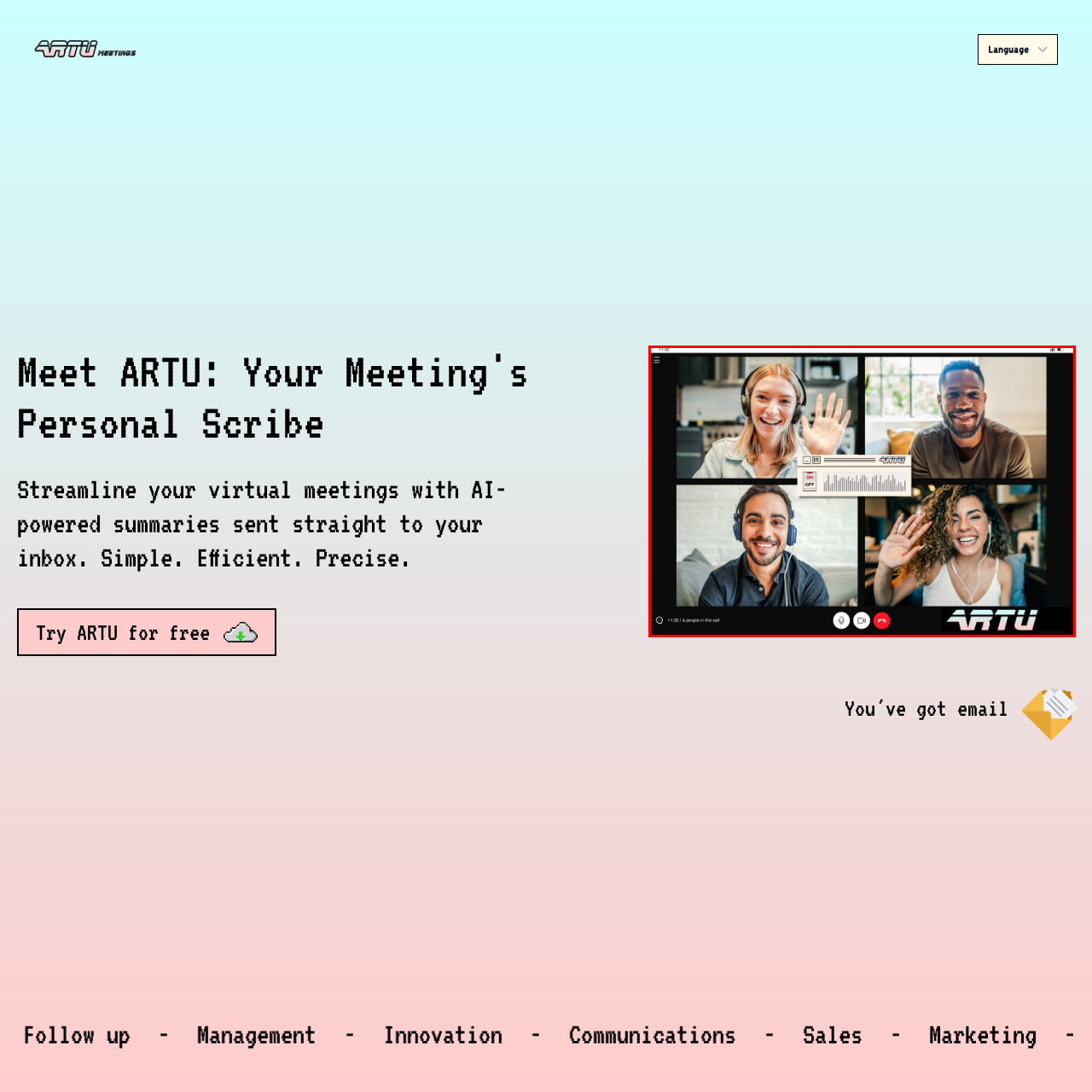How many men are participating in the video call?
Observe the image inside the red bounding box carefully and formulate a detailed answer based on what you can infer from the visual content.

The caption describes a man with a friendly expression and another man sporting a casual look, indicating that there are two men participating in the video call.